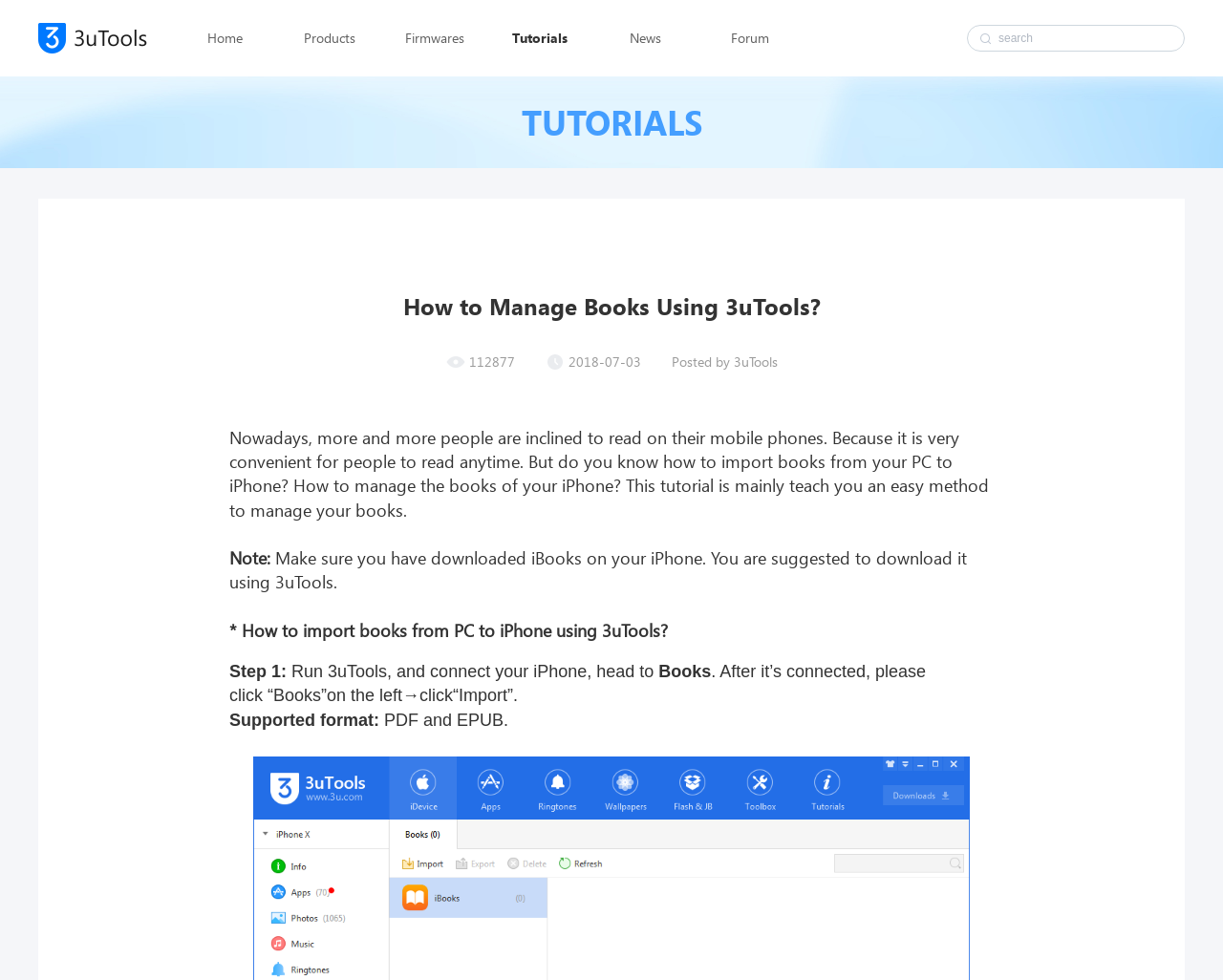Give a concise answer of one word or phrase to the question: 
How many views does the tutorial have?

112877